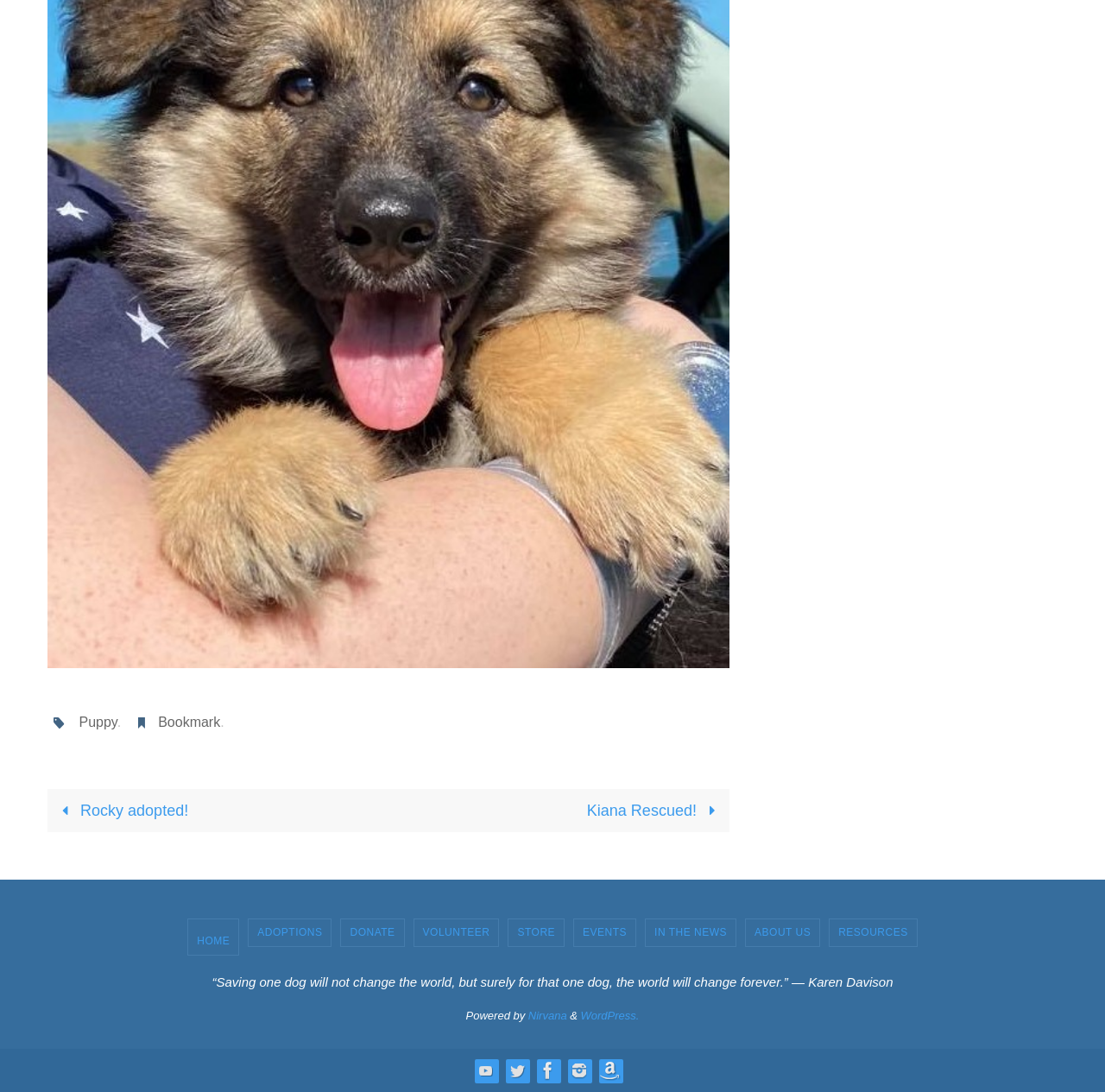Analyze the image and give a detailed response to the question:
What social media platforms are linked?

The links to these social media platforms are located at the bottom of the webpage, within a layout table. Each link has an associated image icon.